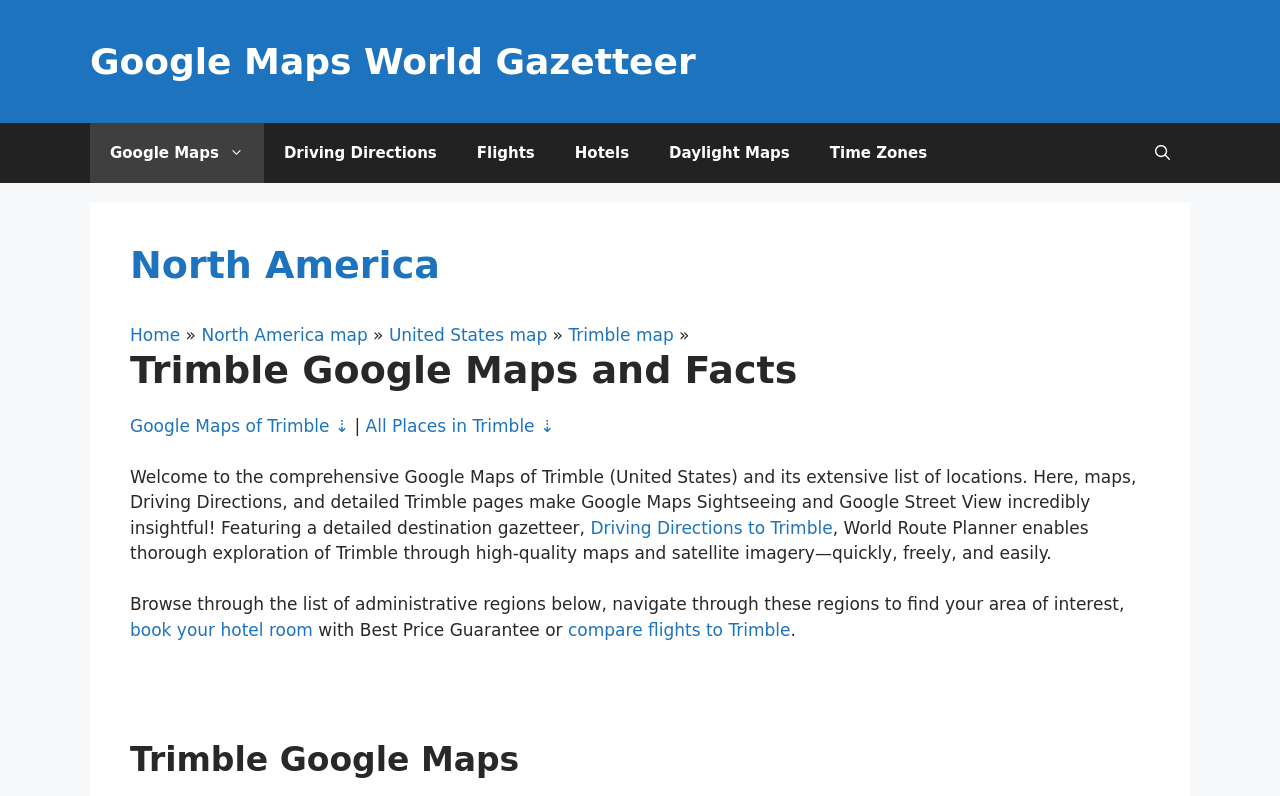Find the bounding box coordinates corresponding to the UI element with the description: "United States map". The coordinates should be formatted as [left, top, right, bottom], with values as floats between 0 and 1.

[0.304, 0.408, 0.427, 0.433]